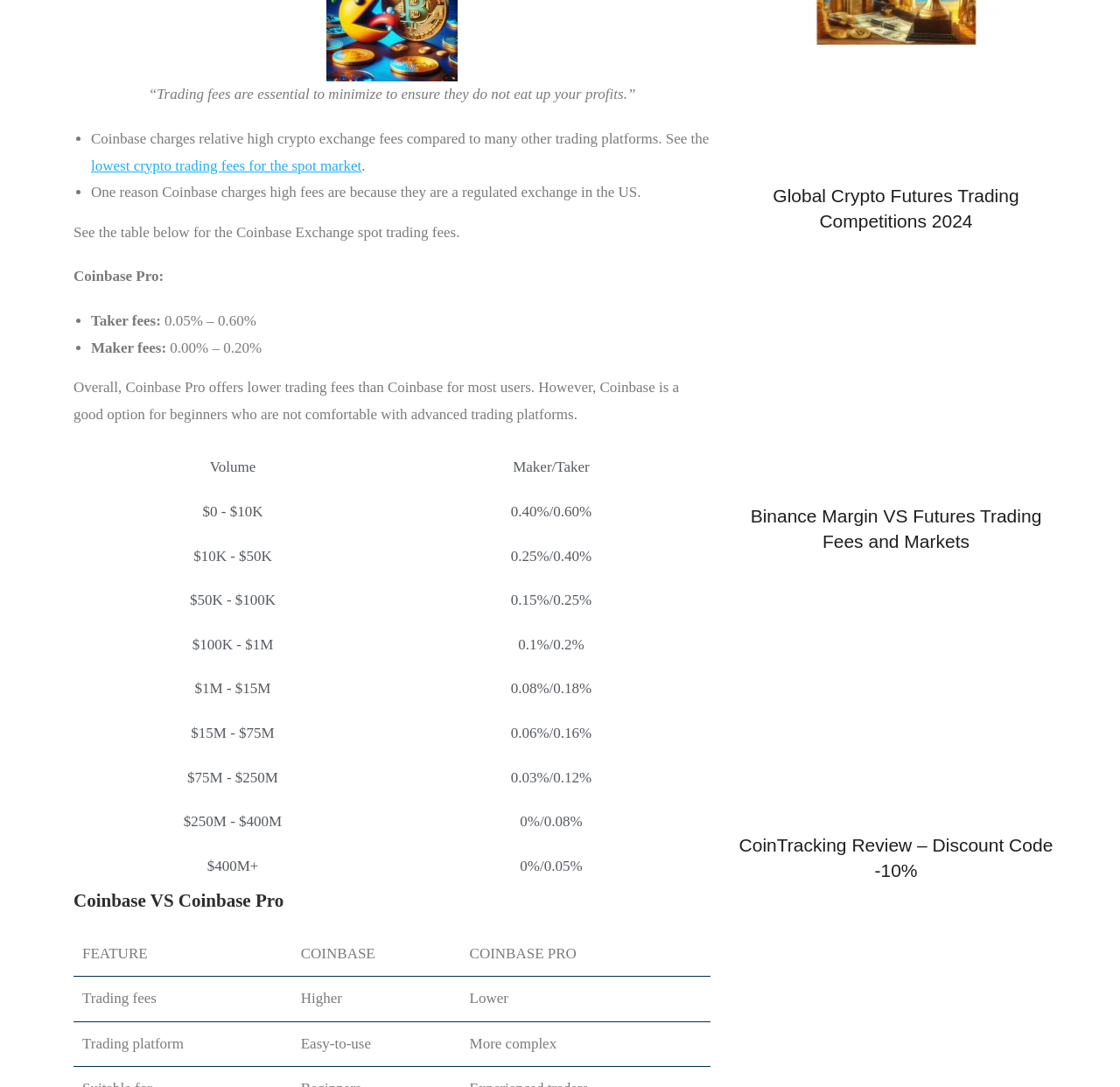Please determine the bounding box coordinates of the element to click in order to execute the following instruction: "Check 'Coinbase VS Coinbase Pro' table". The coordinates should be four float numbers between 0 and 1, specified as [left, top, right, bottom].

[0.066, 0.857, 0.634, 0.898]